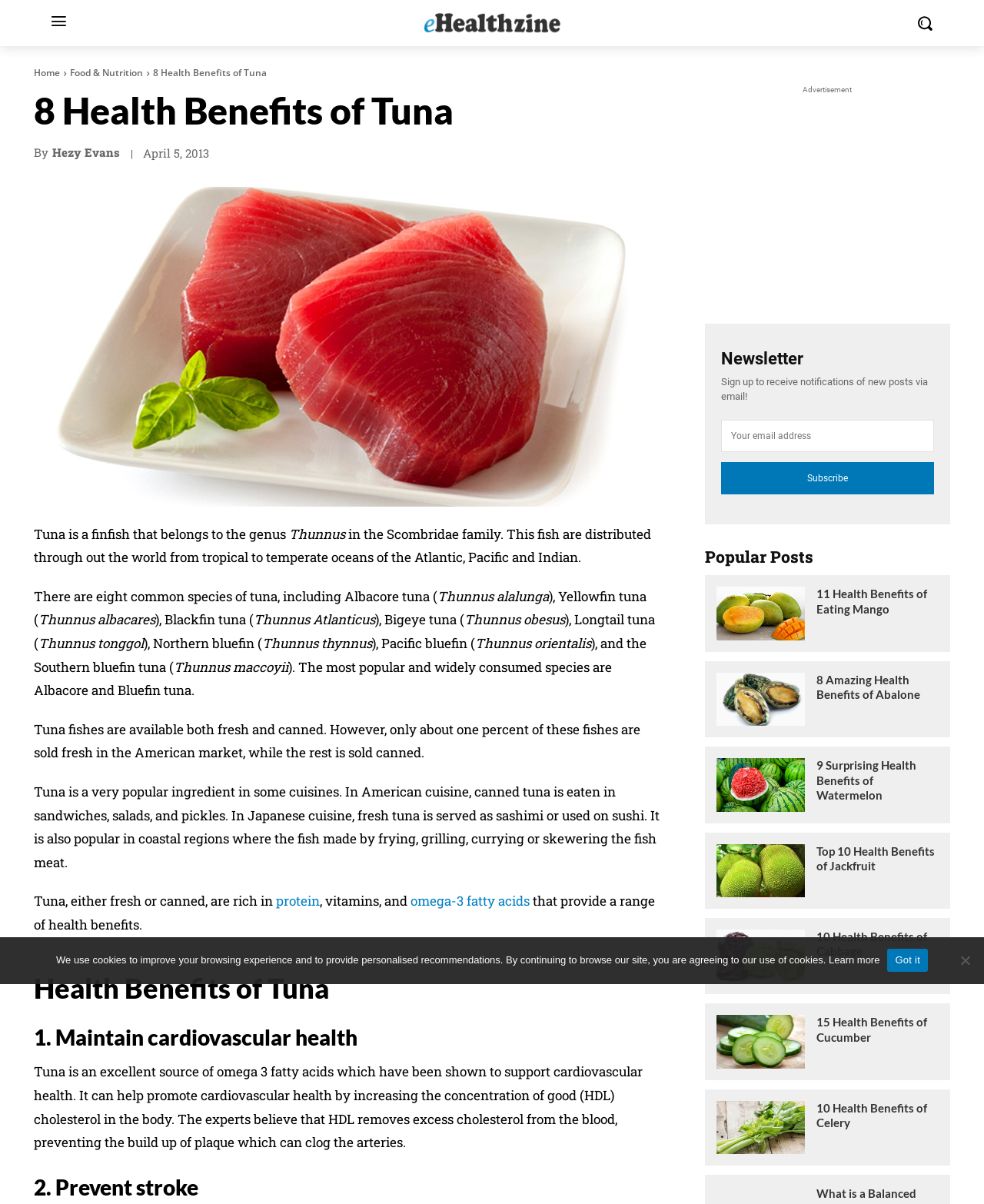Locate the bounding box coordinates of the element that should be clicked to execute the following instruction: "Get information about Vicuñorco".

None